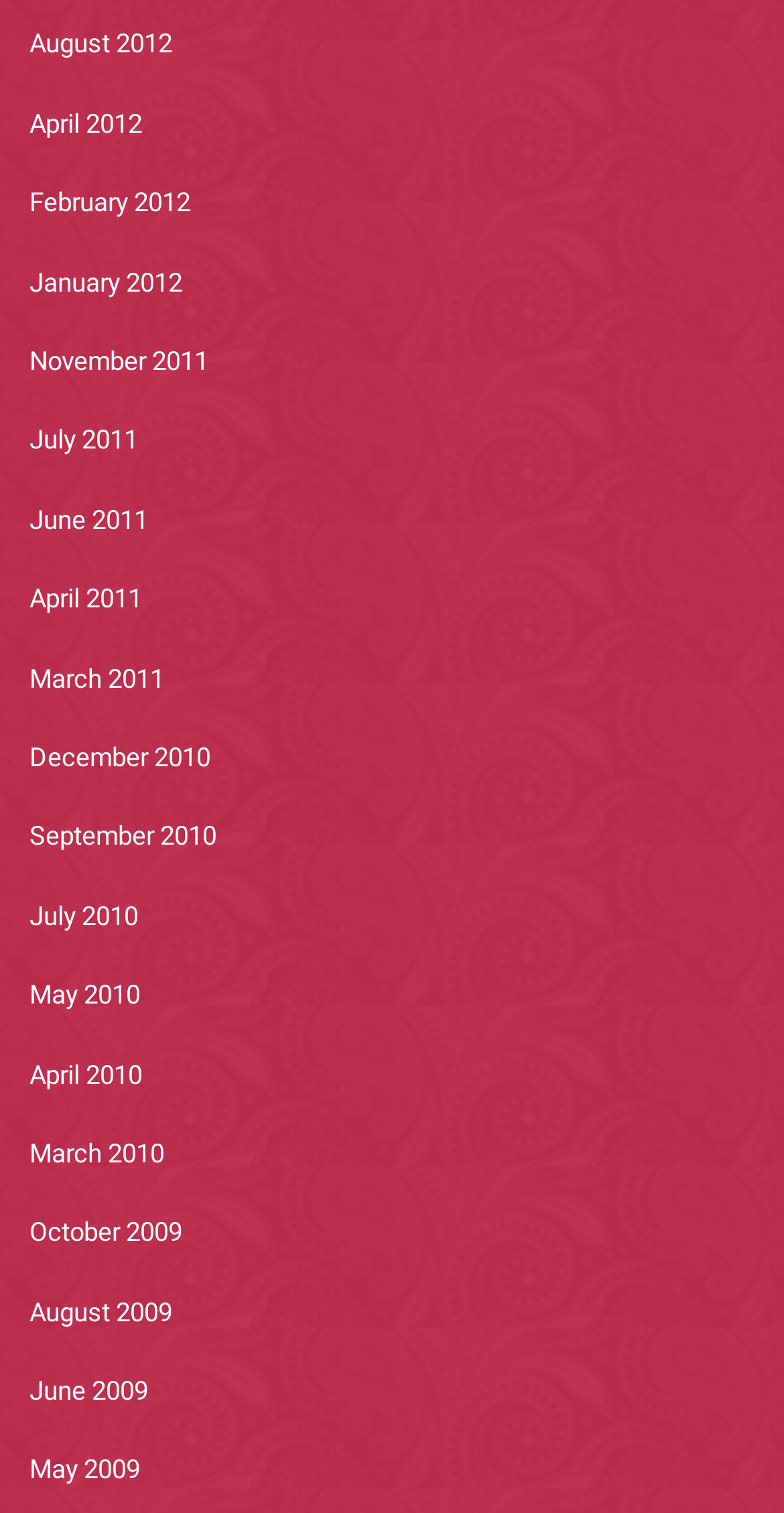What is the earliest month listed?
Identify the answer in the screenshot and reply with a single word or phrase.

October 2009